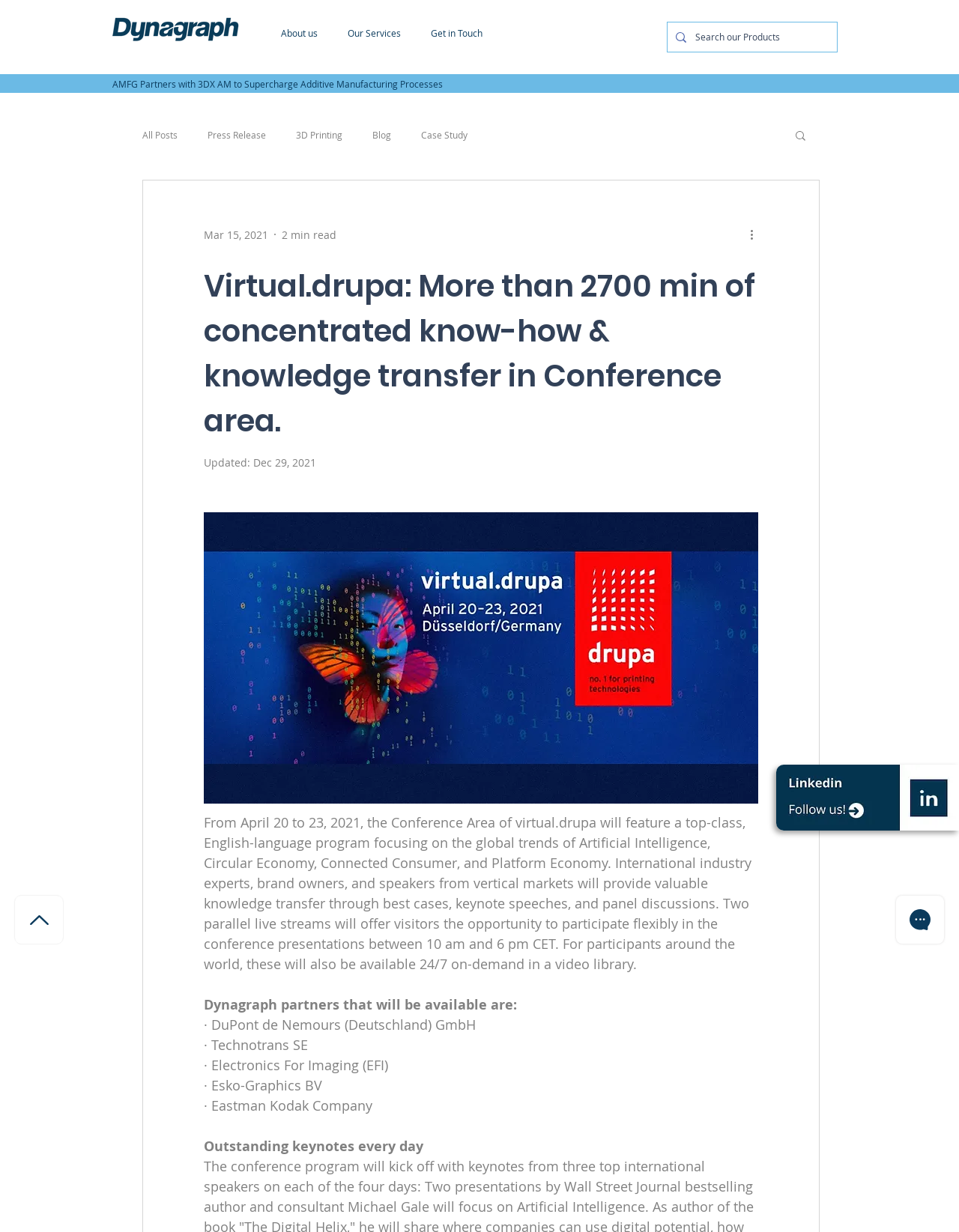Please find and report the bounding box coordinates of the element to click in order to perform the following action: "Read the blog post about AMFG Partners with 3DX AM". The coordinates should be expressed as four float numbers between 0 and 1, in the format [left, top, right, bottom].

[0.117, 0.059, 0.741, 0.077]